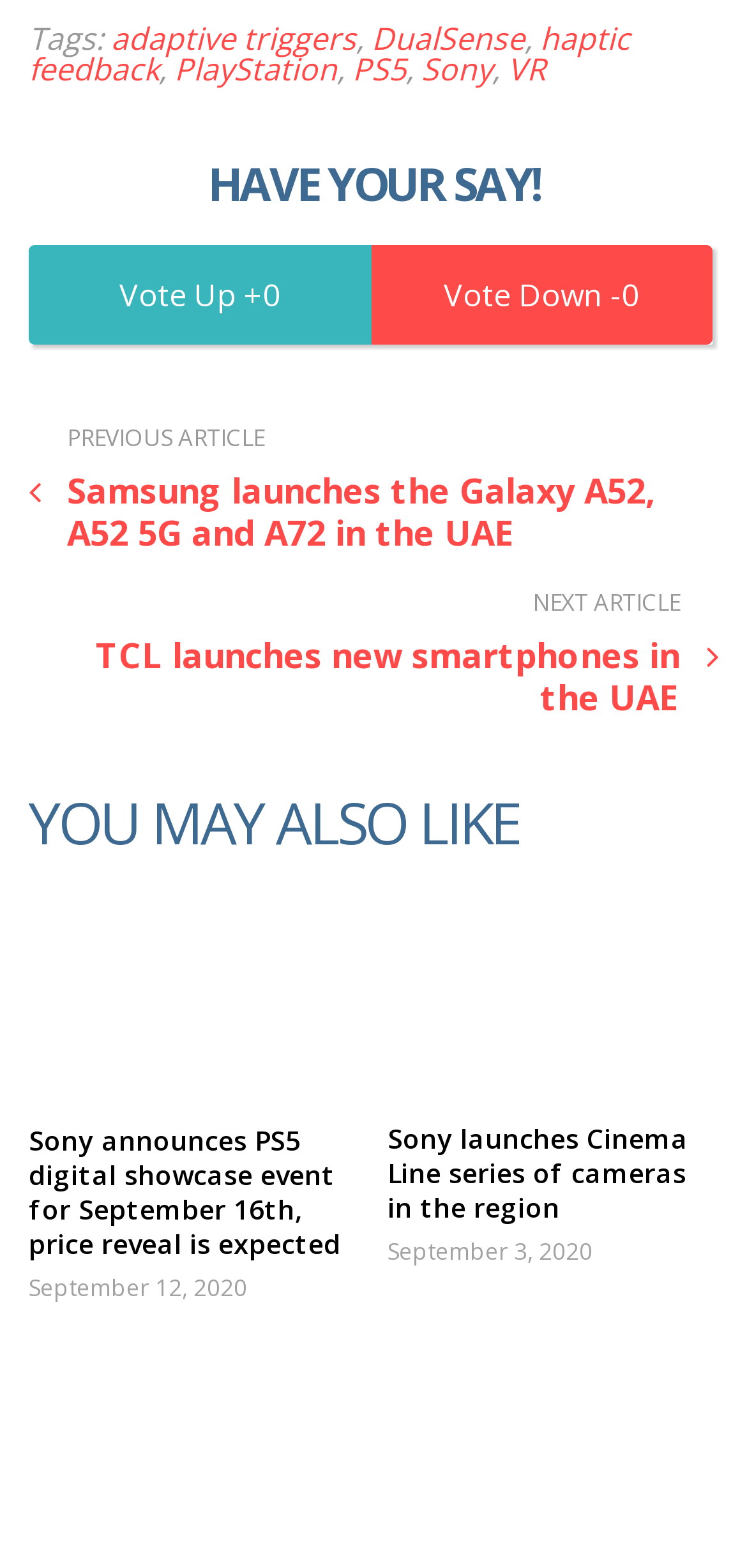Locate the bounding box of the UI element described in the following text: "DualSense".

[0.497, 0.01, 0.703, 0.037]